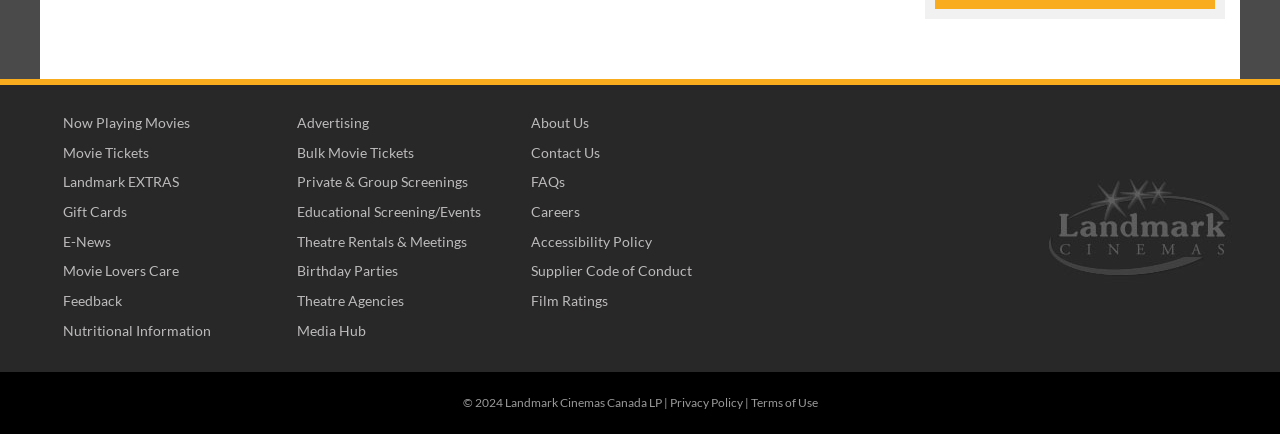Identify the bounding box for the UI element described as: "Media Hub". Ensure the coordinates are four float numbers between 0 and 1, formatted as [left, top, right, bottom].

[0.226, 0.732, 0.404, 0.791]